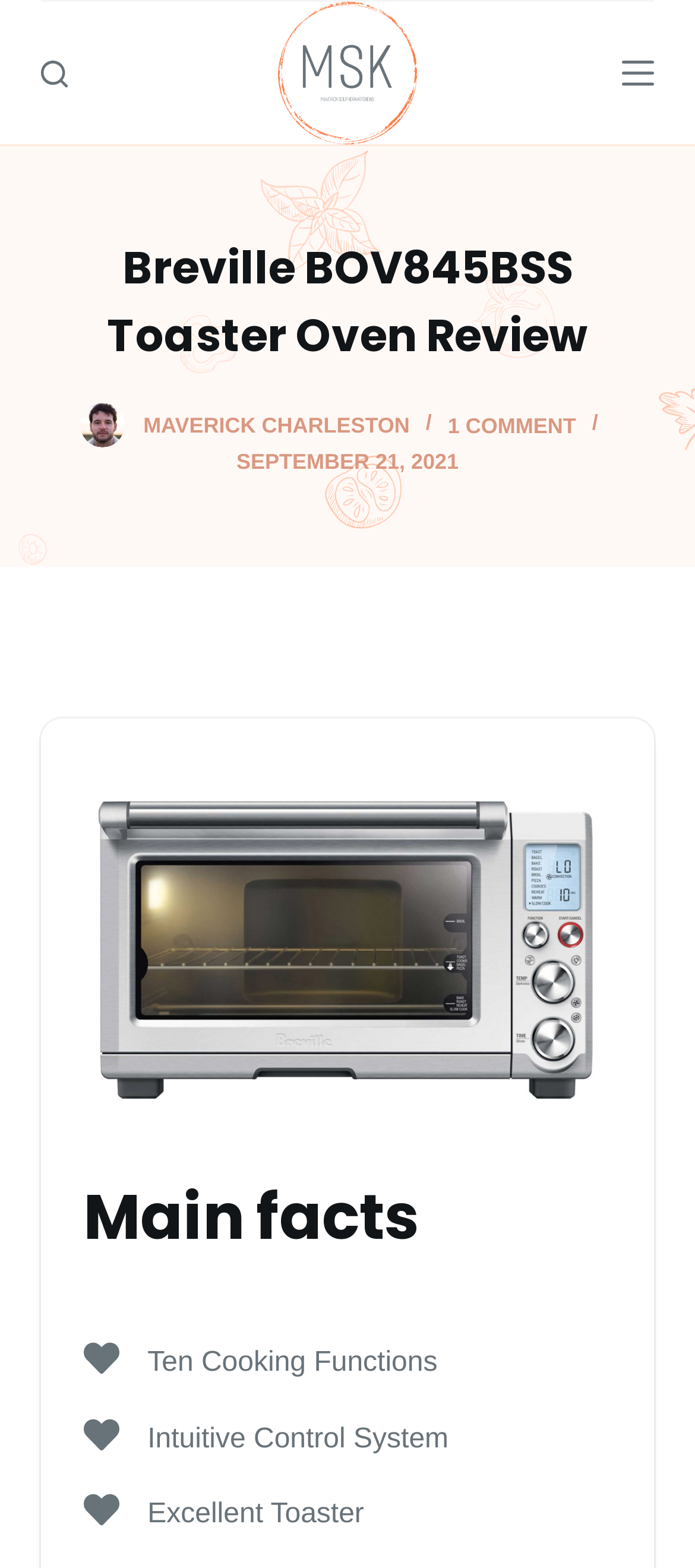Provide the bounding box for the UI element matching this description: "Maverick Charleston".

[0.206, 0.263, 0.59, 0.279]